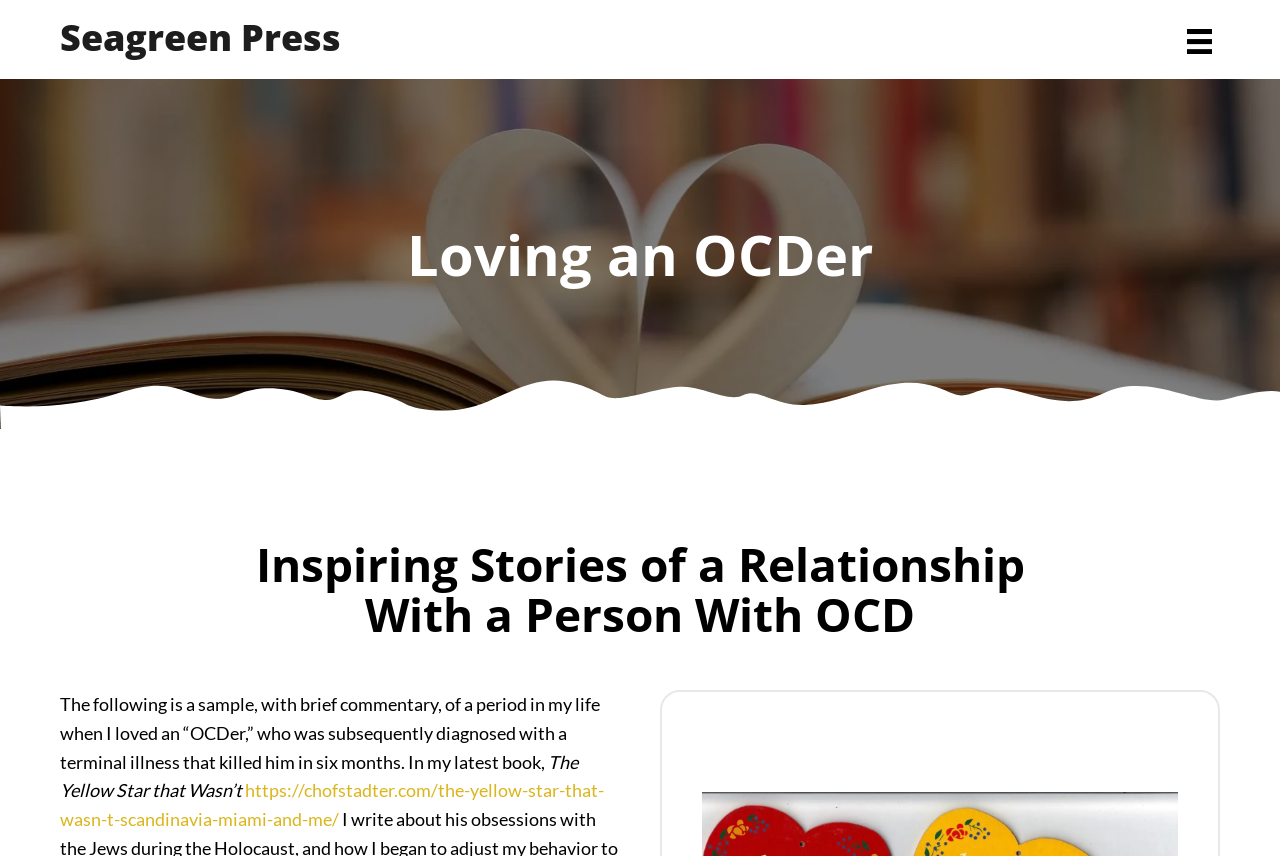Please respond to the question using a single word or phrase:
What is the image on the webpage?

Unknown